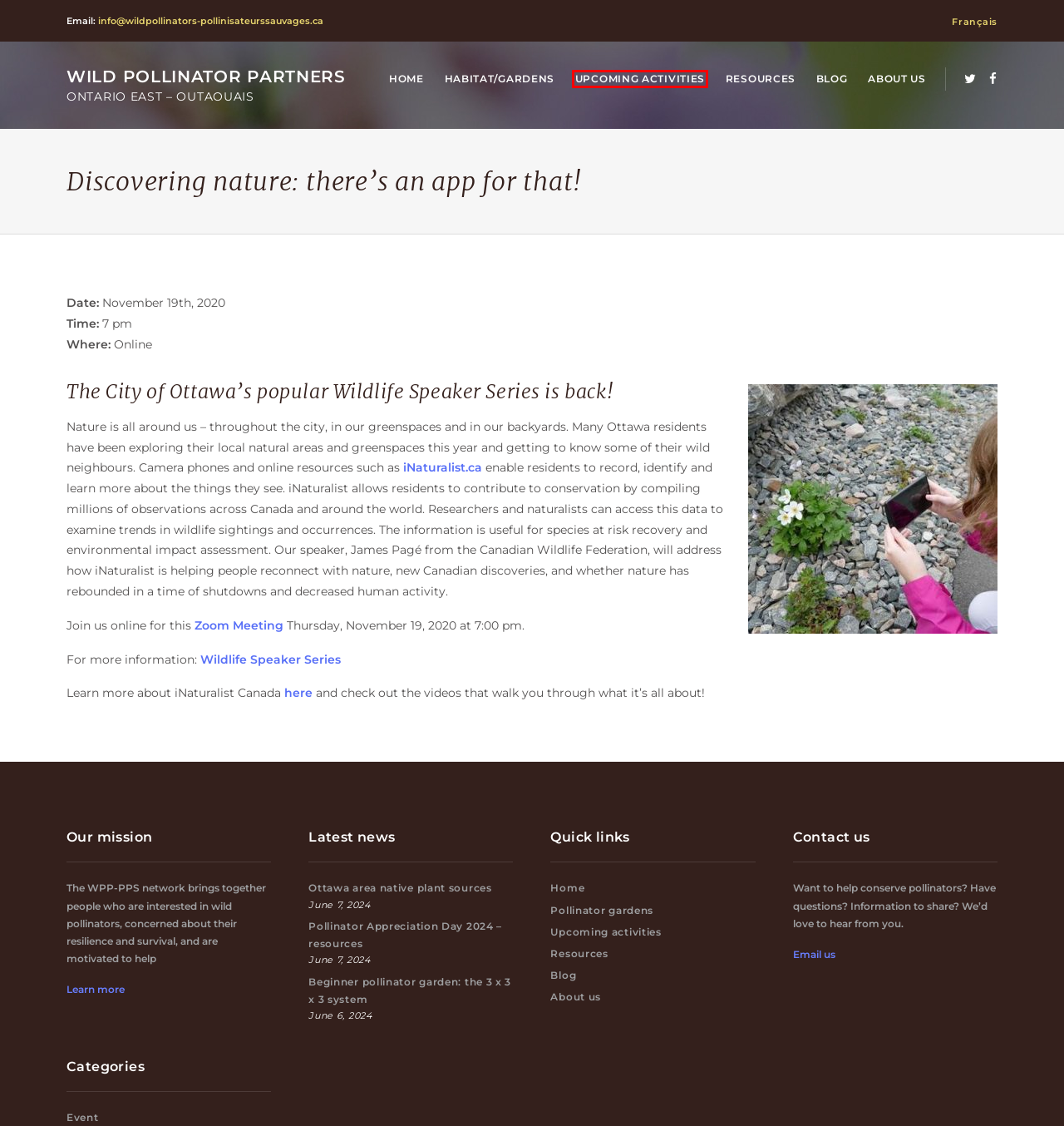Analyze the screenshot of a webpage featuring a red rectangle around an element. Pick the description that best fits the new webpage after interacting with the element inside the red bounding box. Here are the candidates:
A. Upcoming activities | Wild Pollinator Partners
B. Resources and links | Wild Pollinator Partners
C. Event | Wild Pollinator Partners
D. Pollinator Appreciation Day 2024 – resources | Wild Pollinator Partners
E. A Community for Naturalists
 ·  iNaturalist Canada
F. About us | Wild Pollinator Partners
G. Wildlife speaker series | City of Ottawa
H. Découvrir la nature : il existe une appli pour cela! | Wild Pollinator Partners

A